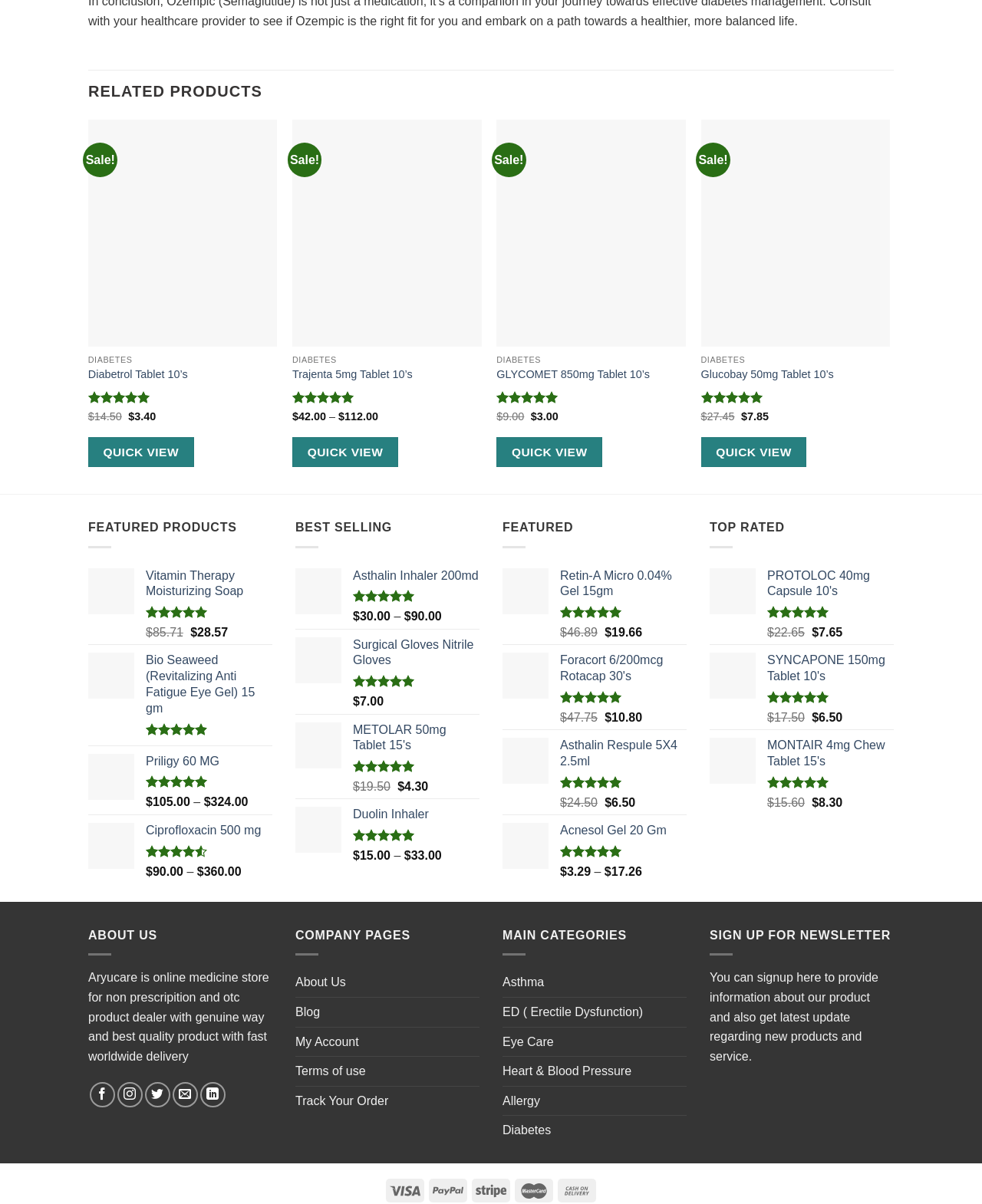Answer the question with a brief word or phrase:
What is the category of the products listed?

DIABETES